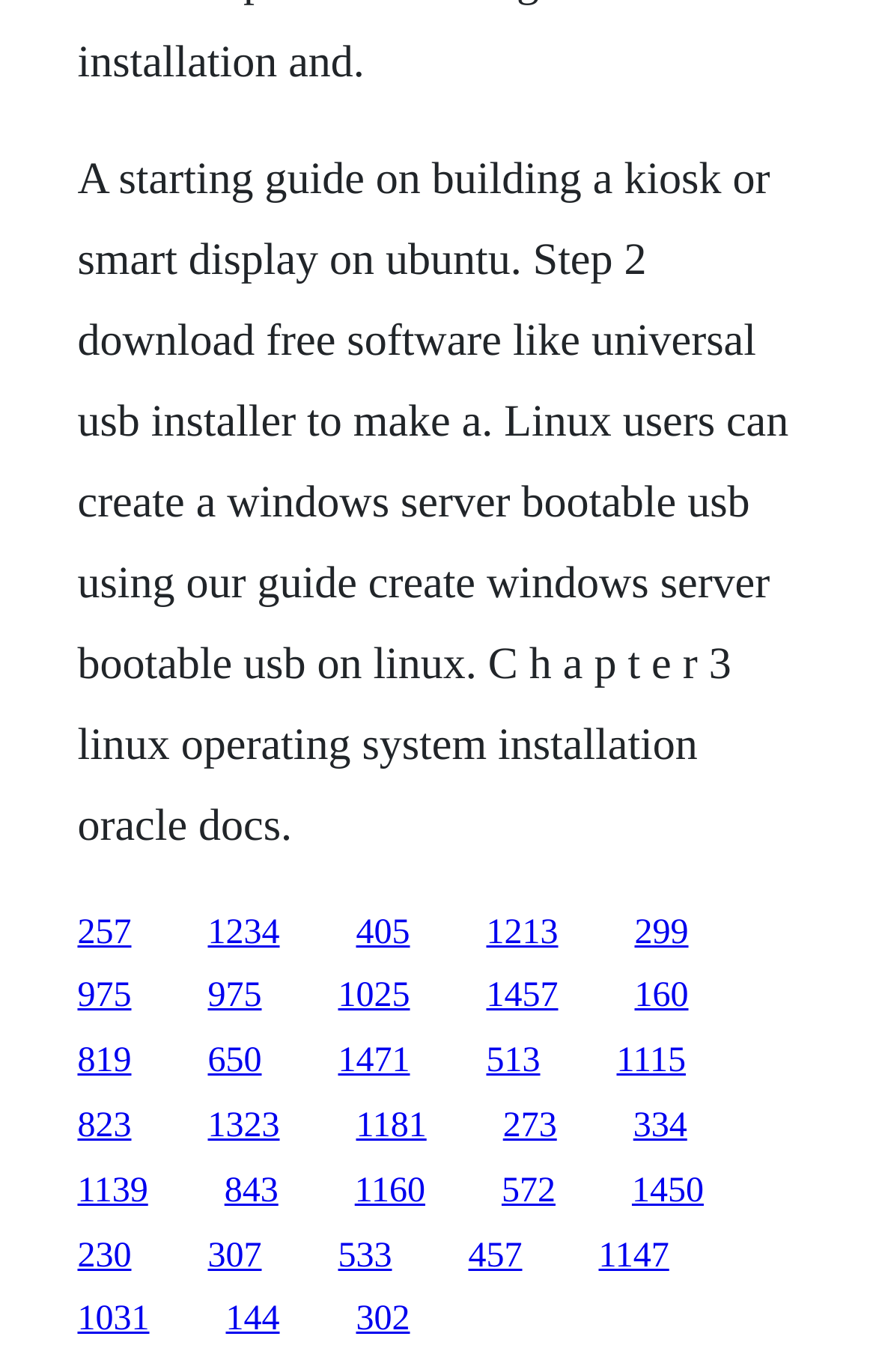Could you please study the image and provide a detailed answer to the question:
What is the topic of the guide?

The topic of the guide can be determined by reading the static text at the top of the webpage, which states 'A starting guide on building a kiosk or smart display on ubuntu.'